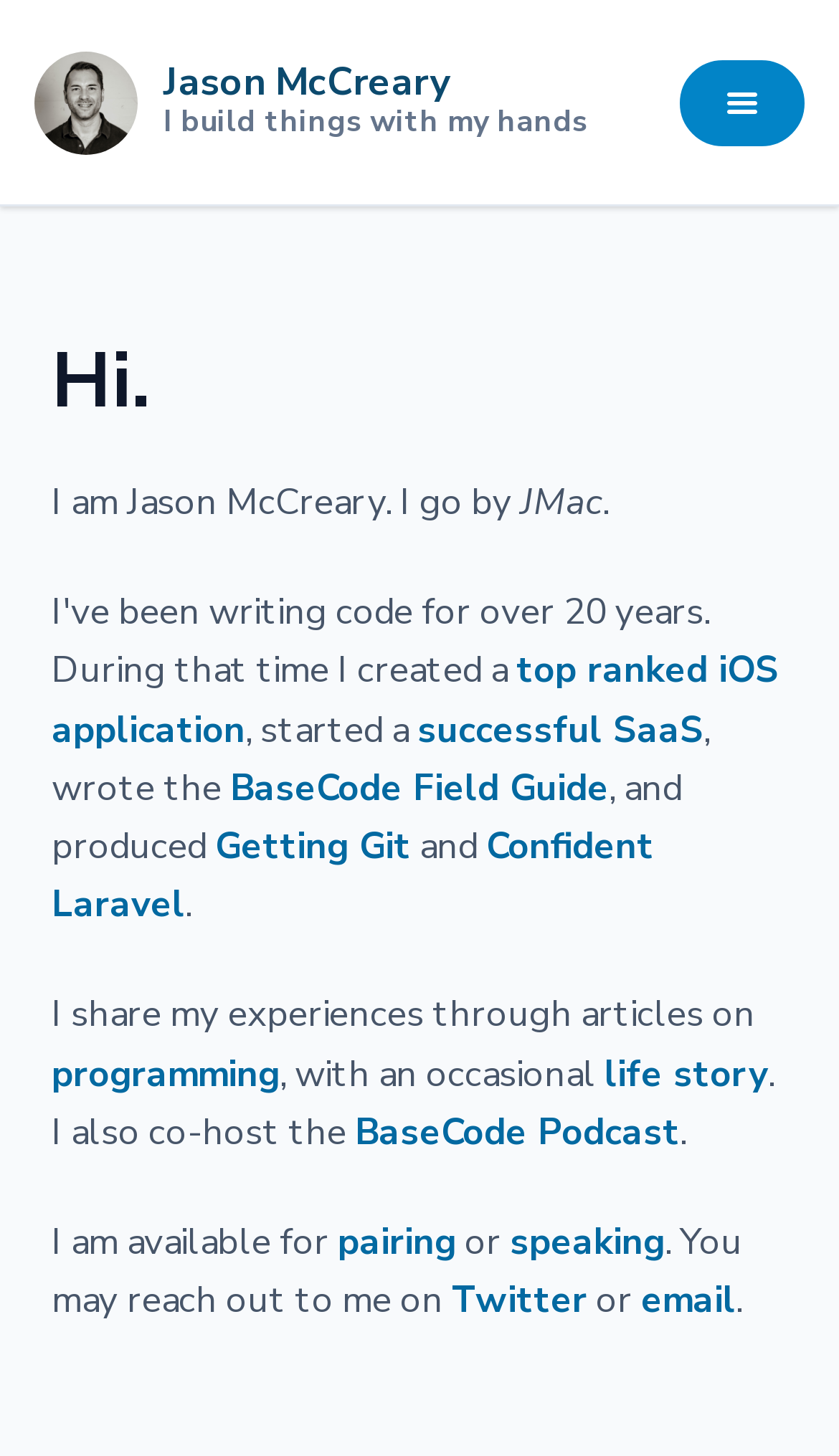What is the name of the person on this webpage?
Answer the question with a single word or phrase, referring to the image.

Jason McCreary